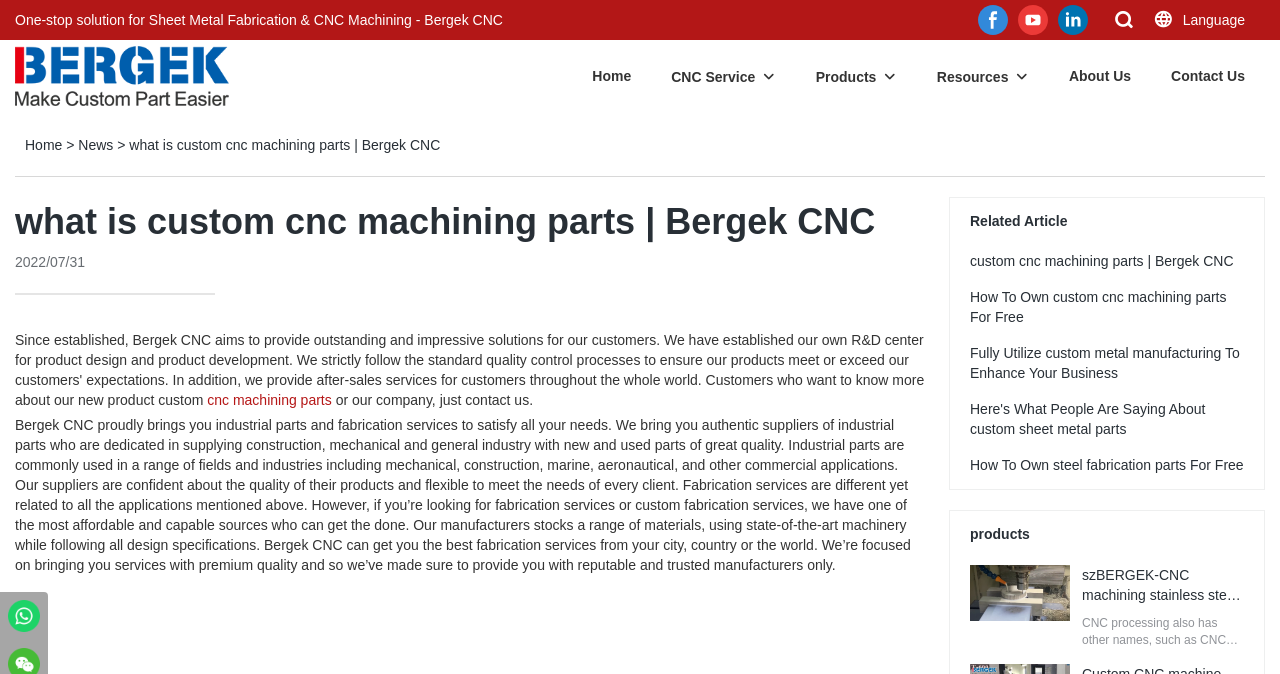What is the topic of the related article?
Based on the visual details in the image, please answer the question thoroughly.

The related article section has several links, and the first link is 'custom cnc machining parts | Bergek CNC', which suggests that the topic of the related article is custom CNC machining parts.